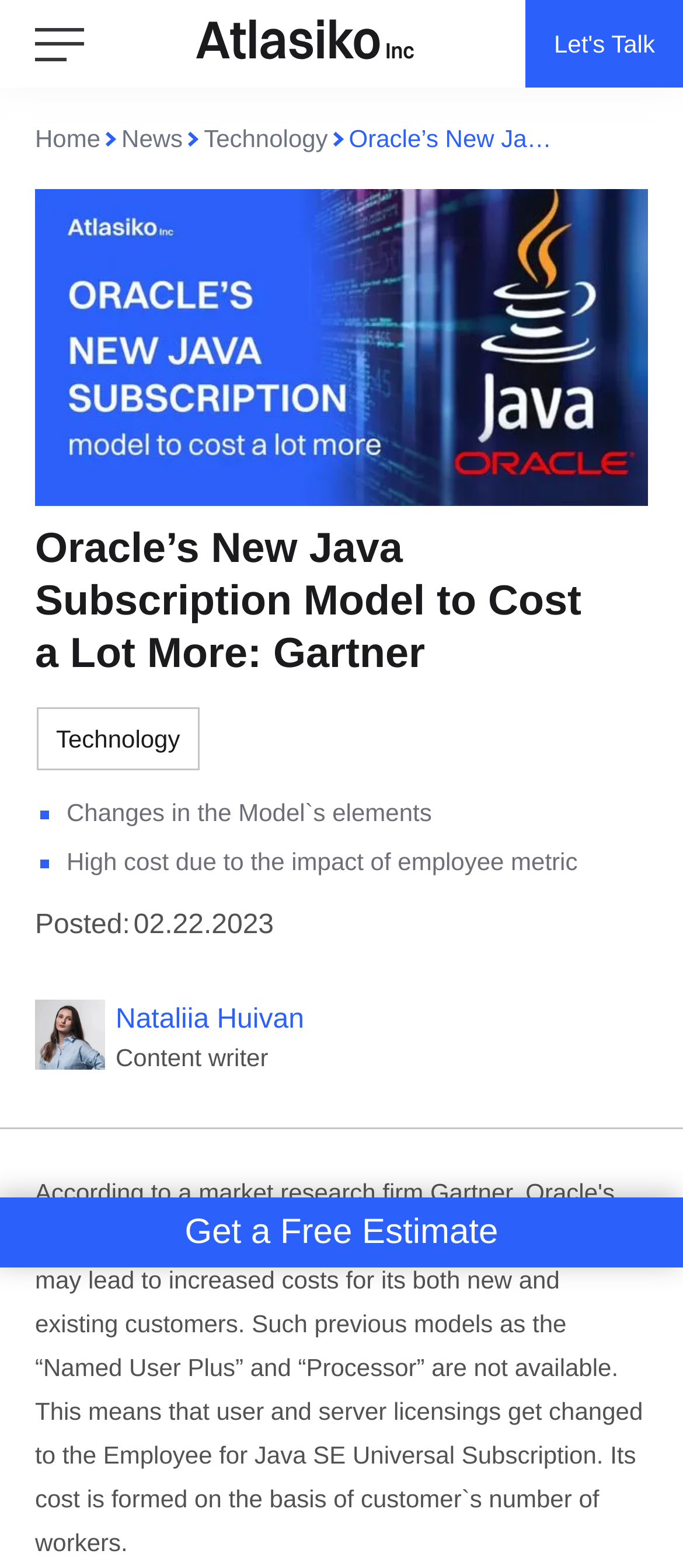Please identify the bounding box coordinates for the region that you need to click to follow this instruction: "Go to SteamVR".

None